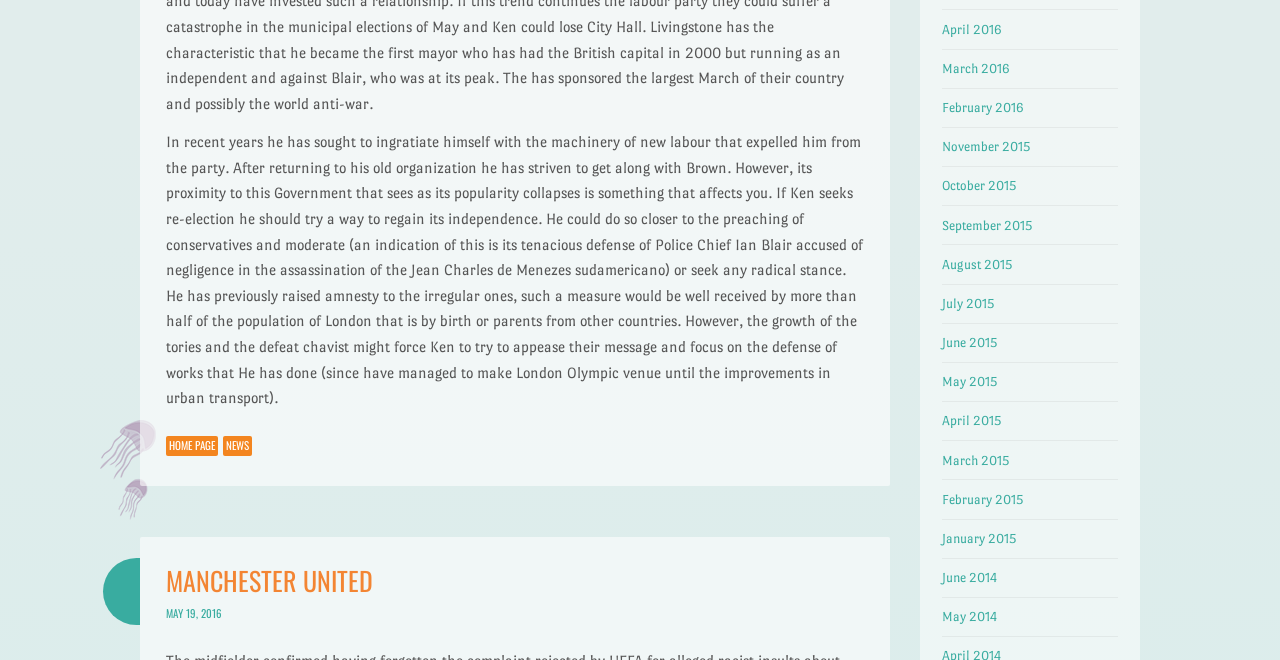What is the date mentioned in the header?
Please provide a comprehensive answer based on the contents of the image.

The date mentioned in the header is 'MAY 19, 2016' which is obtained from the link element 'MAY 19, 2016' with bounding box coordinates [0.129, 0.917, 0.173, 0.941] and also from the time element with bounding box coordinates [0.129, 0.917, 0.173, 0.941].